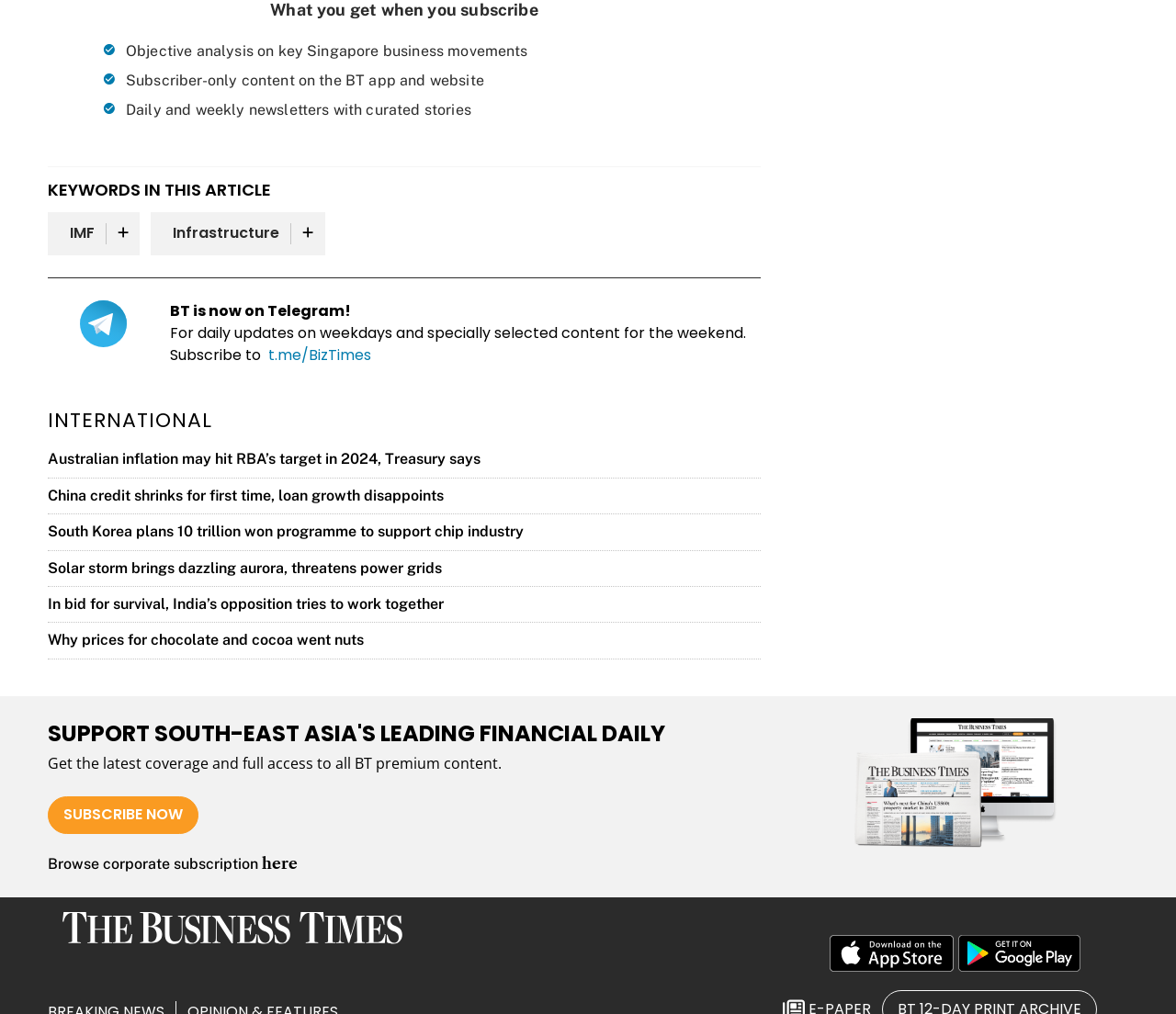Please locate the bounding box coordinates of the region I need to click to follow this instruction: "Download the app on the Apple Store".

[0.705, 0.921, 0.811, 0.958]